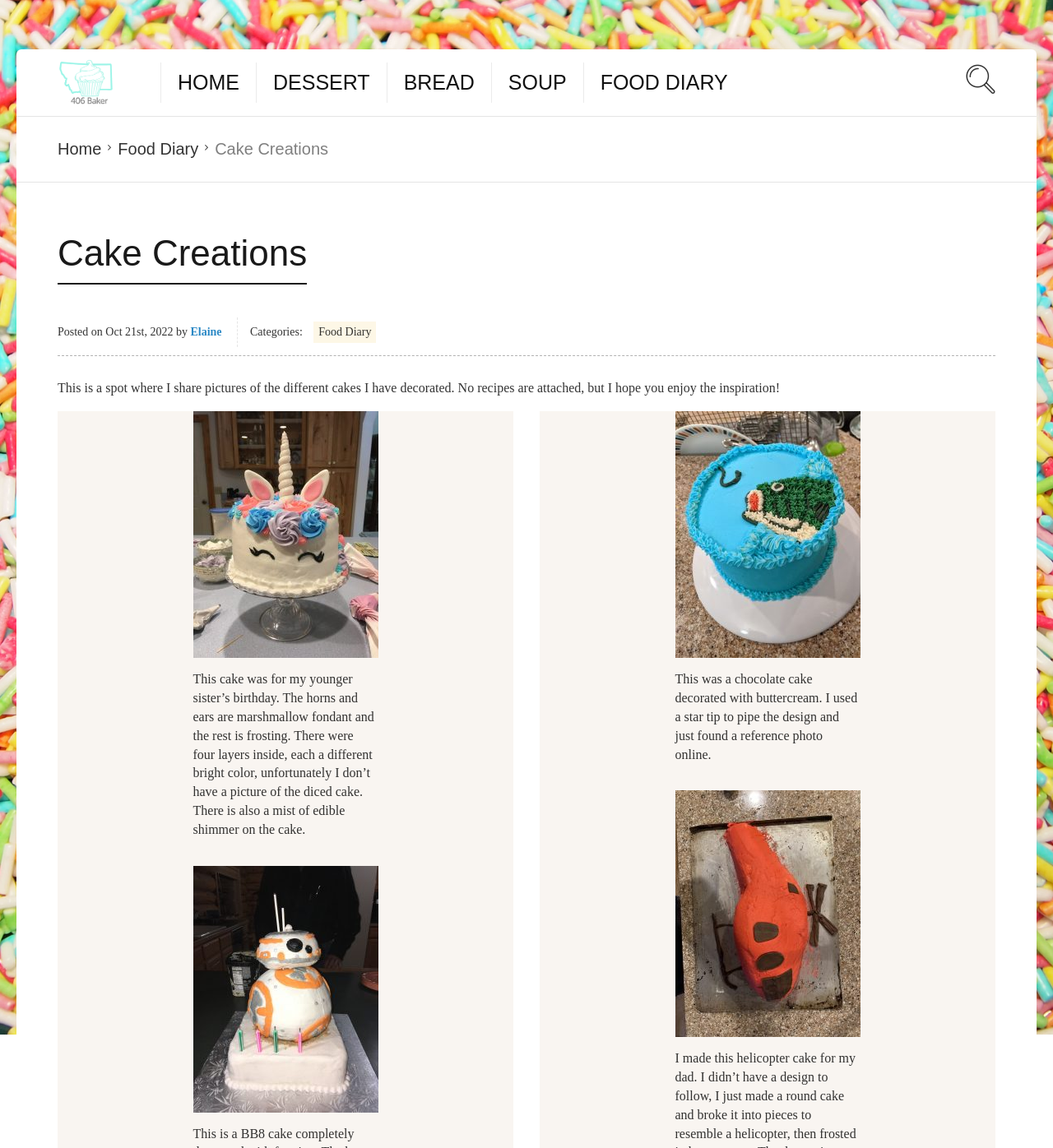Please predict the bounding box coordinates of the element's region where a click is necessary to complete the following instruction: "Email the dentist for a visit". The coordinates should be represented by four float numbers between 0 and 1, i.e., [left, top, right, bottom].

None